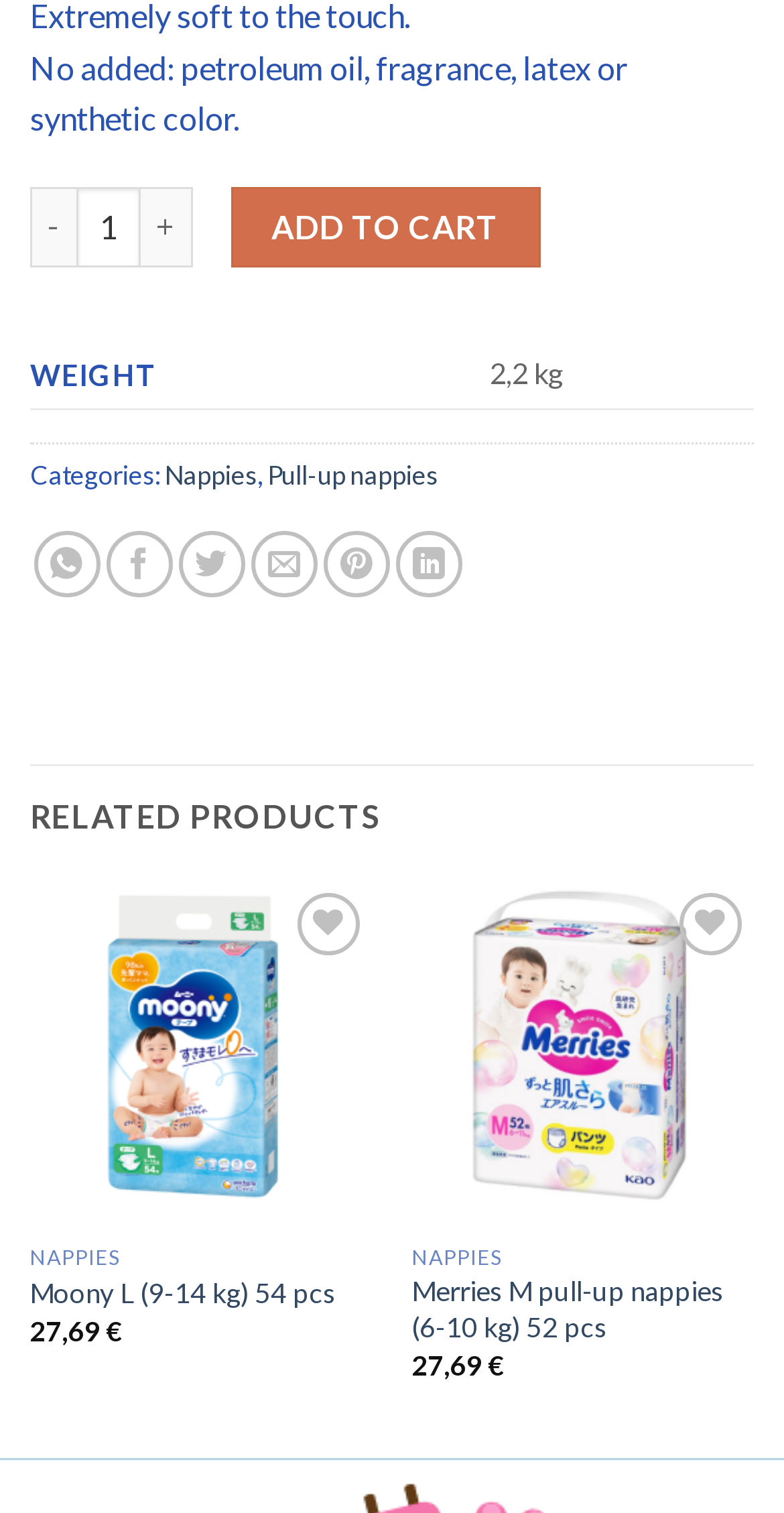Please identify the bounding box coordinates of where to click in order to follow the instruction: "Add to wishlist".

[0.379, 0.59, 0.458, 0.631]